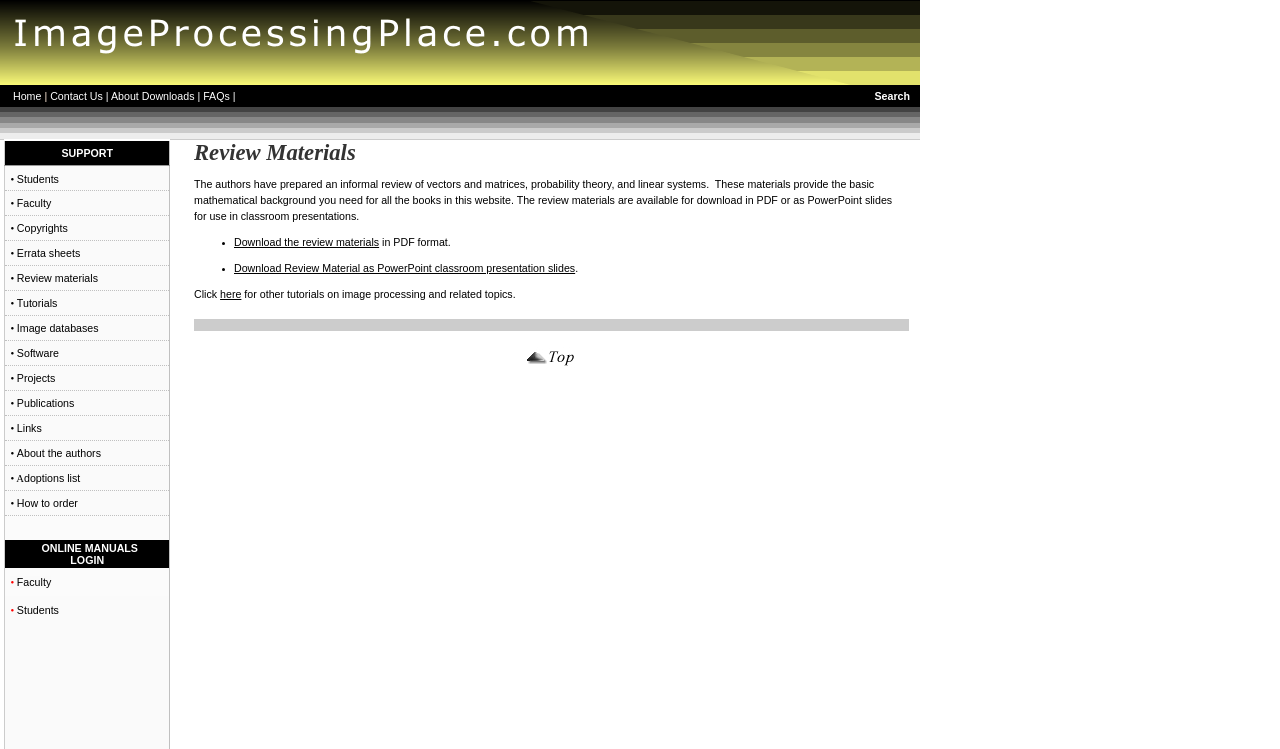Locate the bounding box coordinates of the region to be clicked to comply with the following instruction: "Click the 'Contact' link". The coordinates must be four float numbers between 0 and 1, in the form [left, top, right, bottom].

None